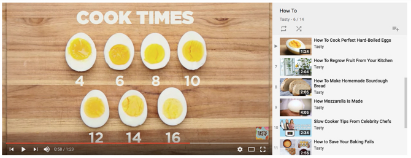What is the title of the video playlist?
Answer the question in as much detail as possible.

To the right of the eggs, a video playlist titled 'How To' is visible, featuring several cooking-related video titles, each with brief descriptions and timestamps indicating their length.